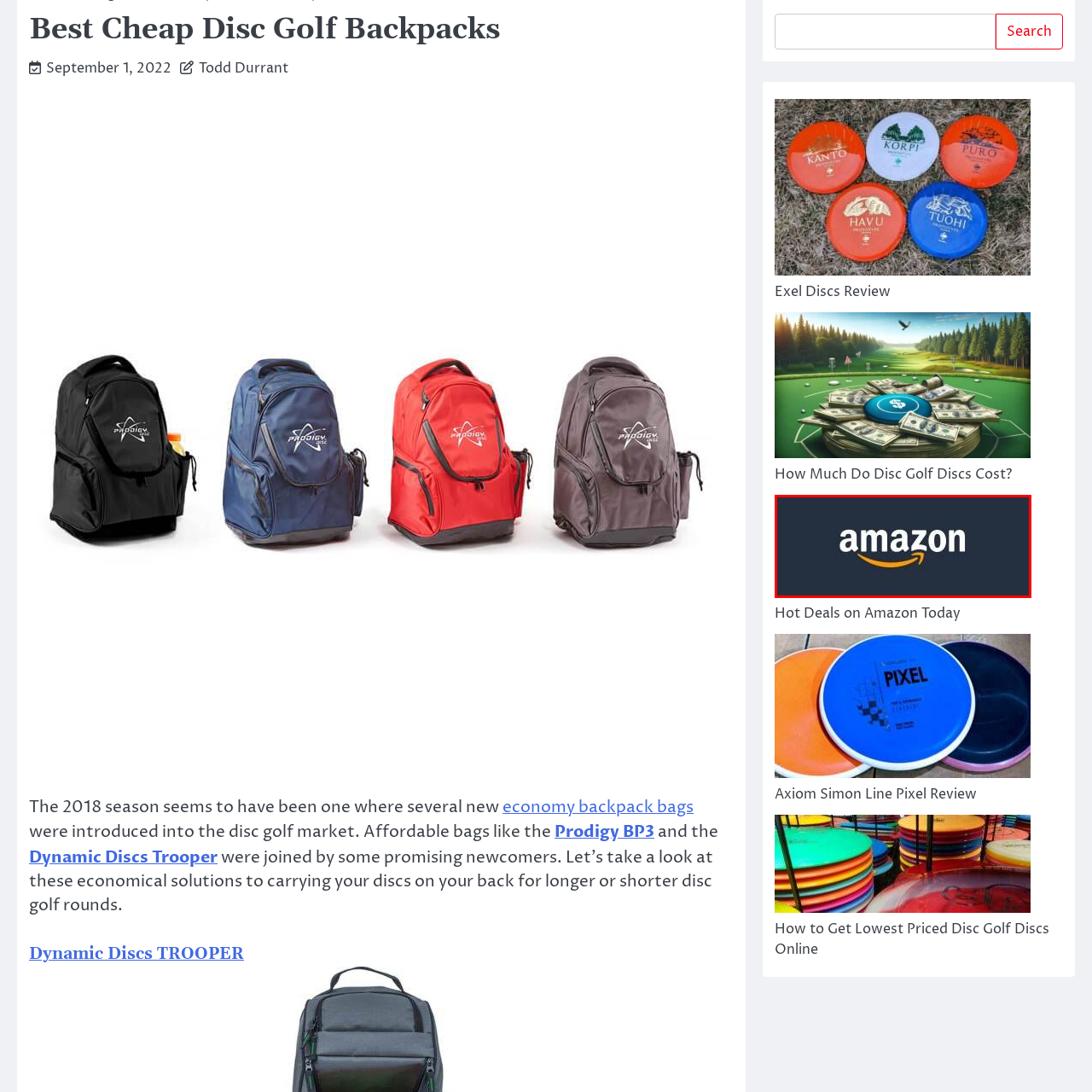Describe in detail the visual elements within the red-lined box.

The image prominently features the Amazon logo, which consists of the word "amazon" in a clean and modern typeface, complemented by a curved arrow beneath the text that symbolizes a smile. This graphic representation evokes feelings of reliability and ease of shopping, characteristic of the global e-commerce giant. The background is a deep navy blue, which enhances the visibility and impact of the logo. This image represents promotional content related to "Hot Deals on Amazon Today," suggesting enticing offers available through the platform for shoppers looking for bargains.